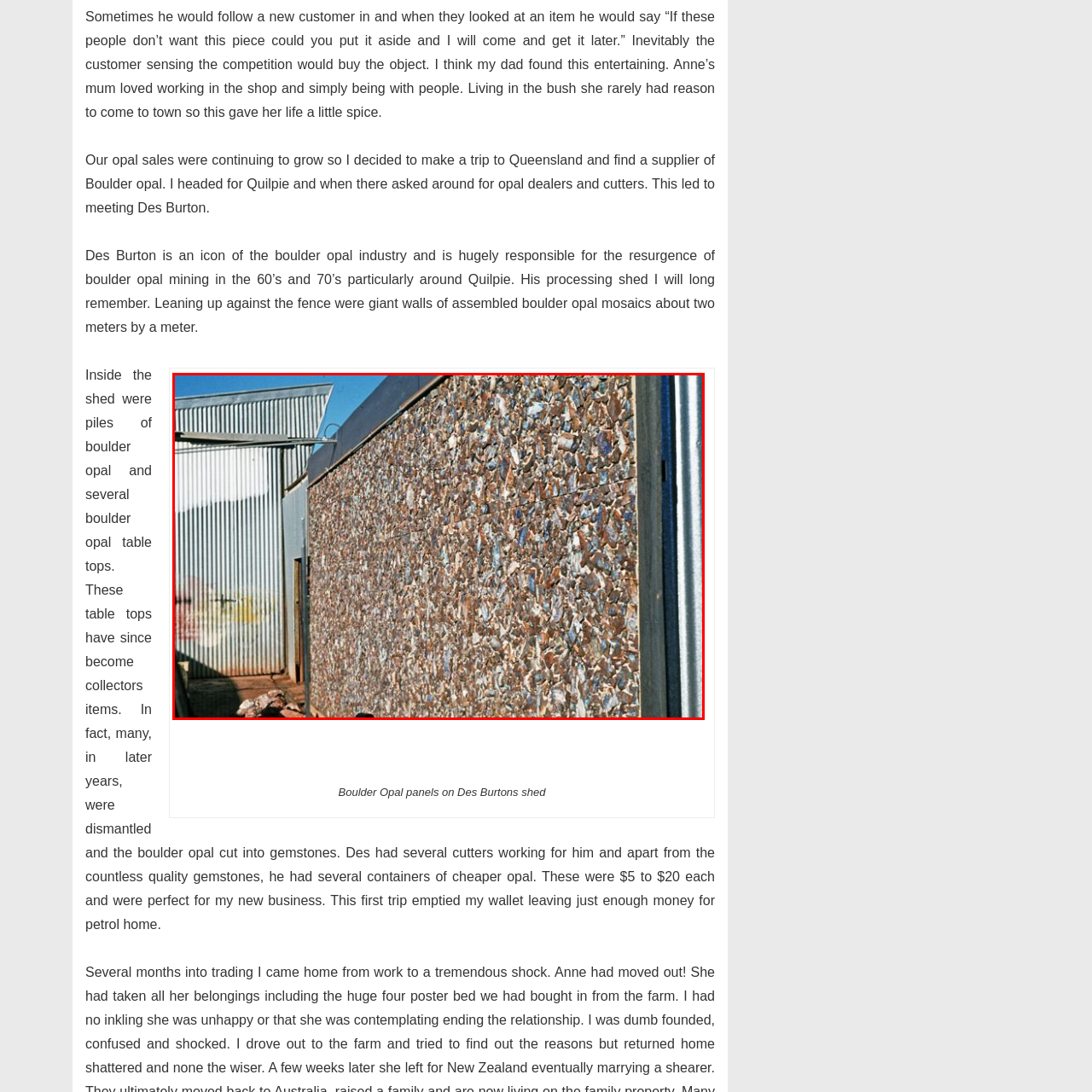Provide a comprehensive description of the image contained within the red rectangle.

This image showcases a wall adorned with stunning Boulder Opal panels, which are prominently displayed on the exterior of Des Burton's shed. Located in Quilpie, Queensland, these panels reflect the vibrant colors and intricate patterns characteristic of Boulder Opal, an important gemstone in the mining industry. The structure itself features a combination of materials, including corrugated metal on adjacent surfaces, contrasting with the natural beauty of the opal. This setting is a testament to Des Burton's significant contribution to the boulder opal mining resurgence during the 1960s and 70s, making it a notable spot for both collectors and enthusiasts. The image captures the unique texture and craftsmanship involved in creating these mosaic-like installations, symbolizing the rich heritage and artistry associated with boulder opal mining.